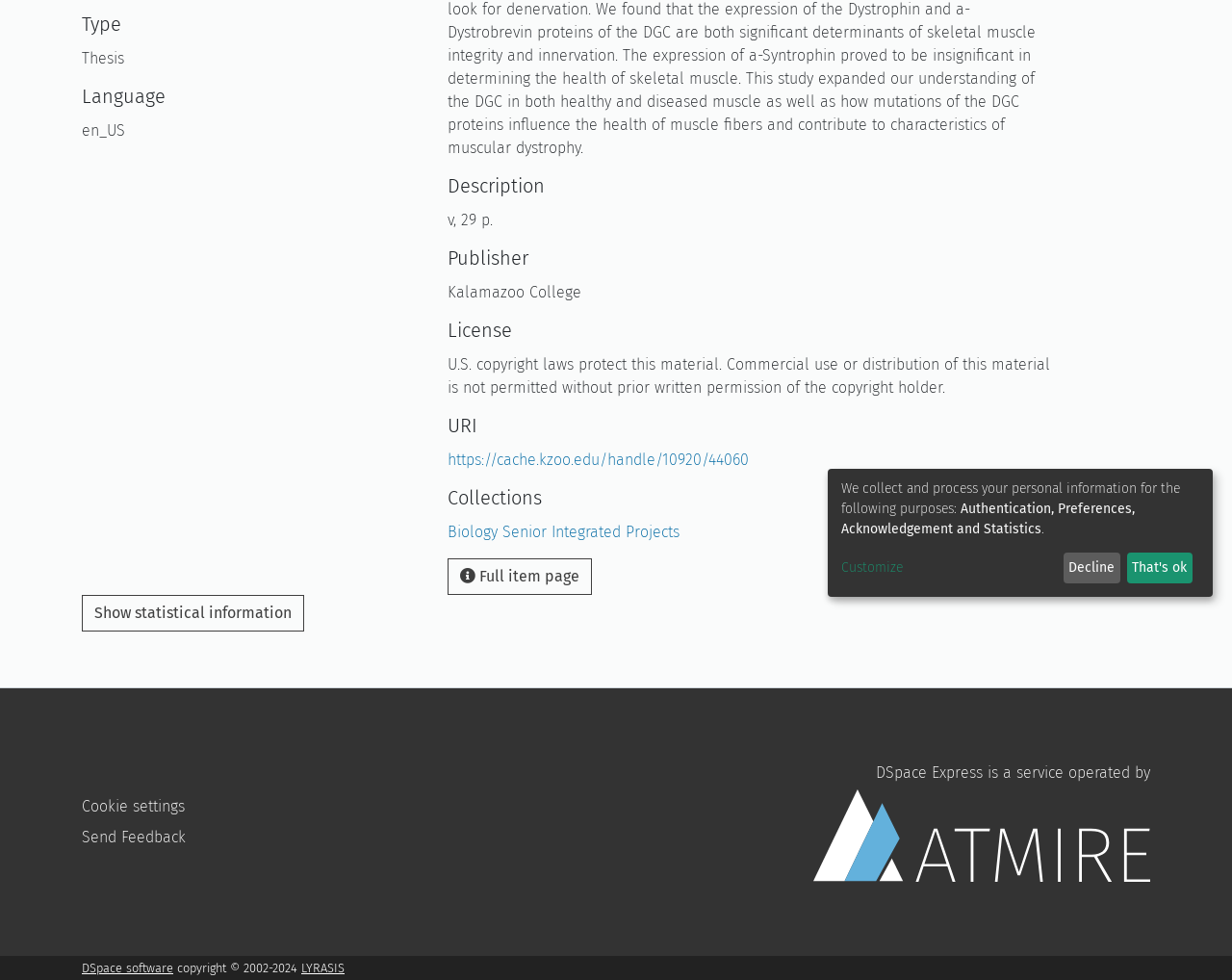Identify the bounding box of the UI element that matches this description: "Biology Senior Integrated Projects".

[0.363, 0.533, 0.552, 0.552]